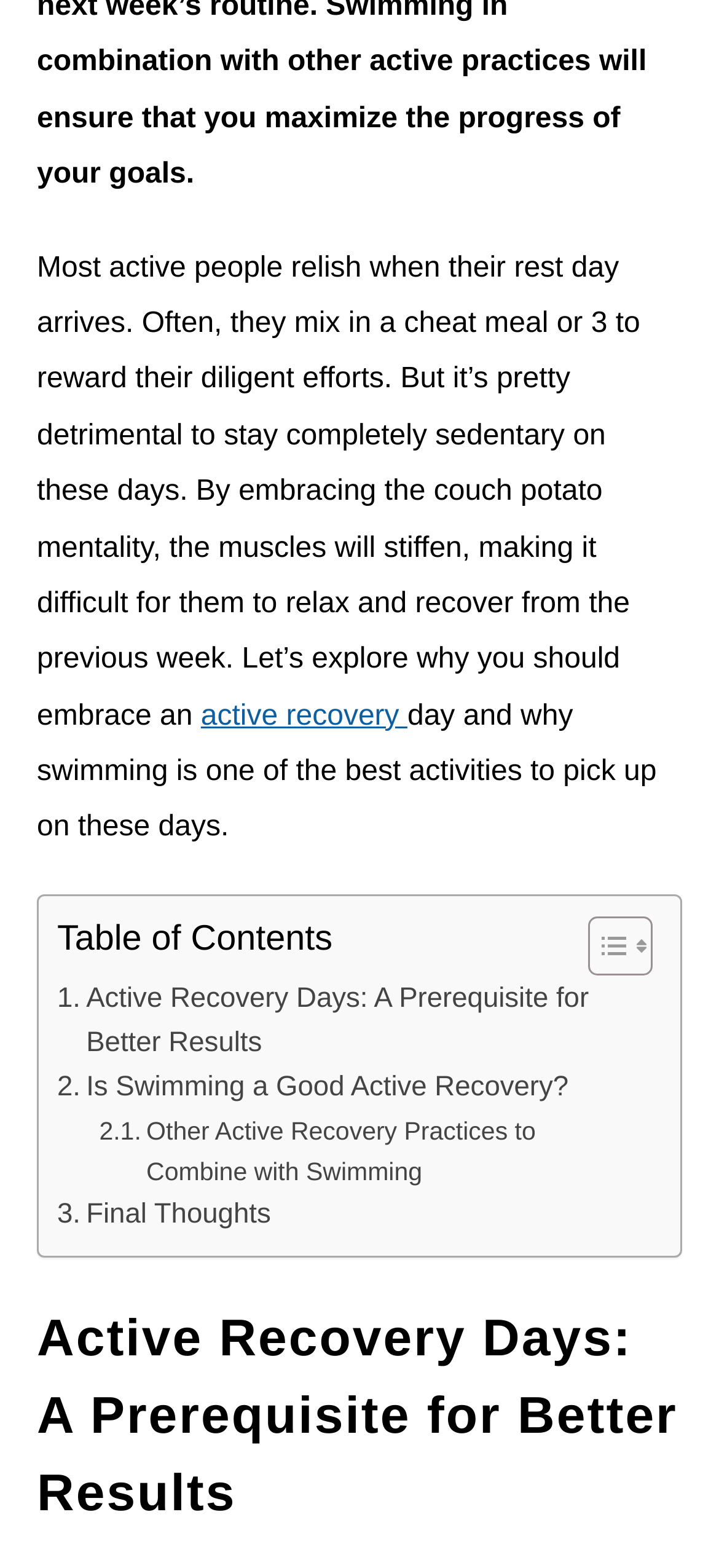What is the purpose of active recovery days?
Give a detailed and exhaustive answer to the question.

The purpose of active recovery days can be inferred from the first sentence of the article, which states that people often mix in a cheat meal or 3 to reward their diligent efforts, but it's detrimental to stay completely sedentary on these days. This implies that active recovery days are meant to help individuals relax and recover from their previous week's efforts.